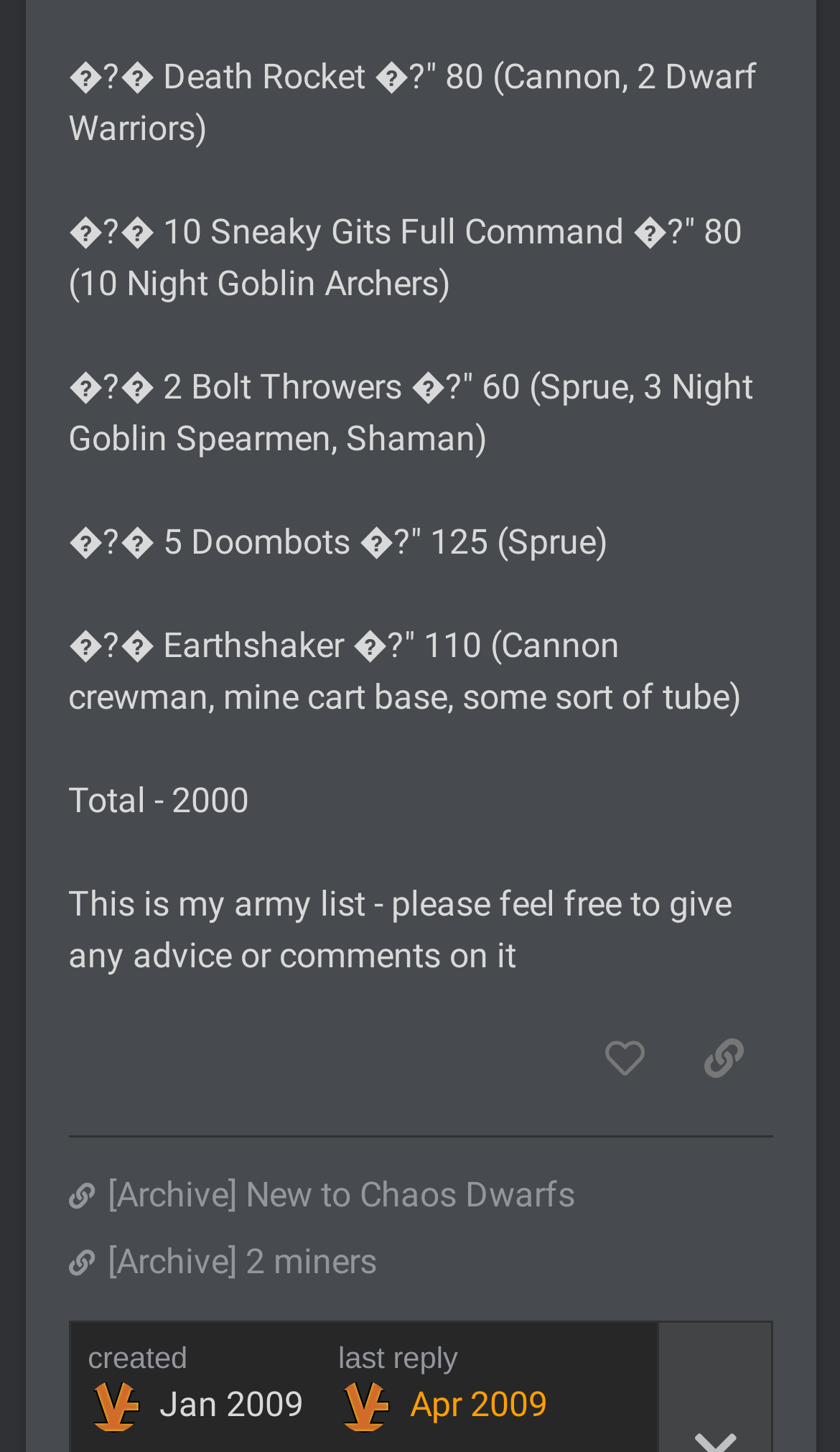Provide the bounding box coordinates, formatted as (top-left x, top-left y, bottom-right x, bottom-right y), with all values being floating point numbers between 0 and 1. Identify the bounding box of the UI element that matches the description: Reply

[0.718, 0.241, 0.949, 0.294]